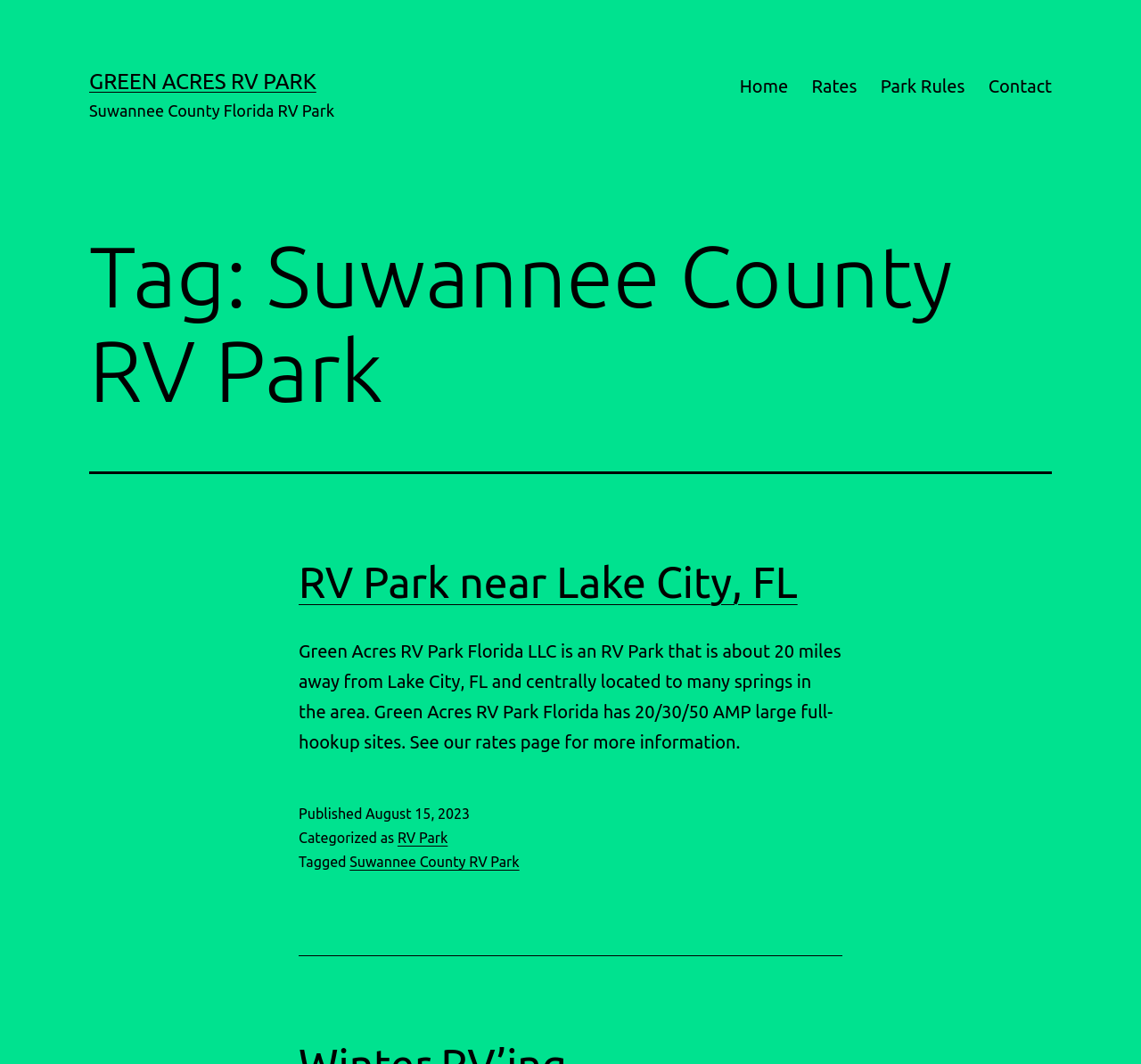What is the category of the webpage?
Please provide a single word or phrase answer based on the image.

RV Park